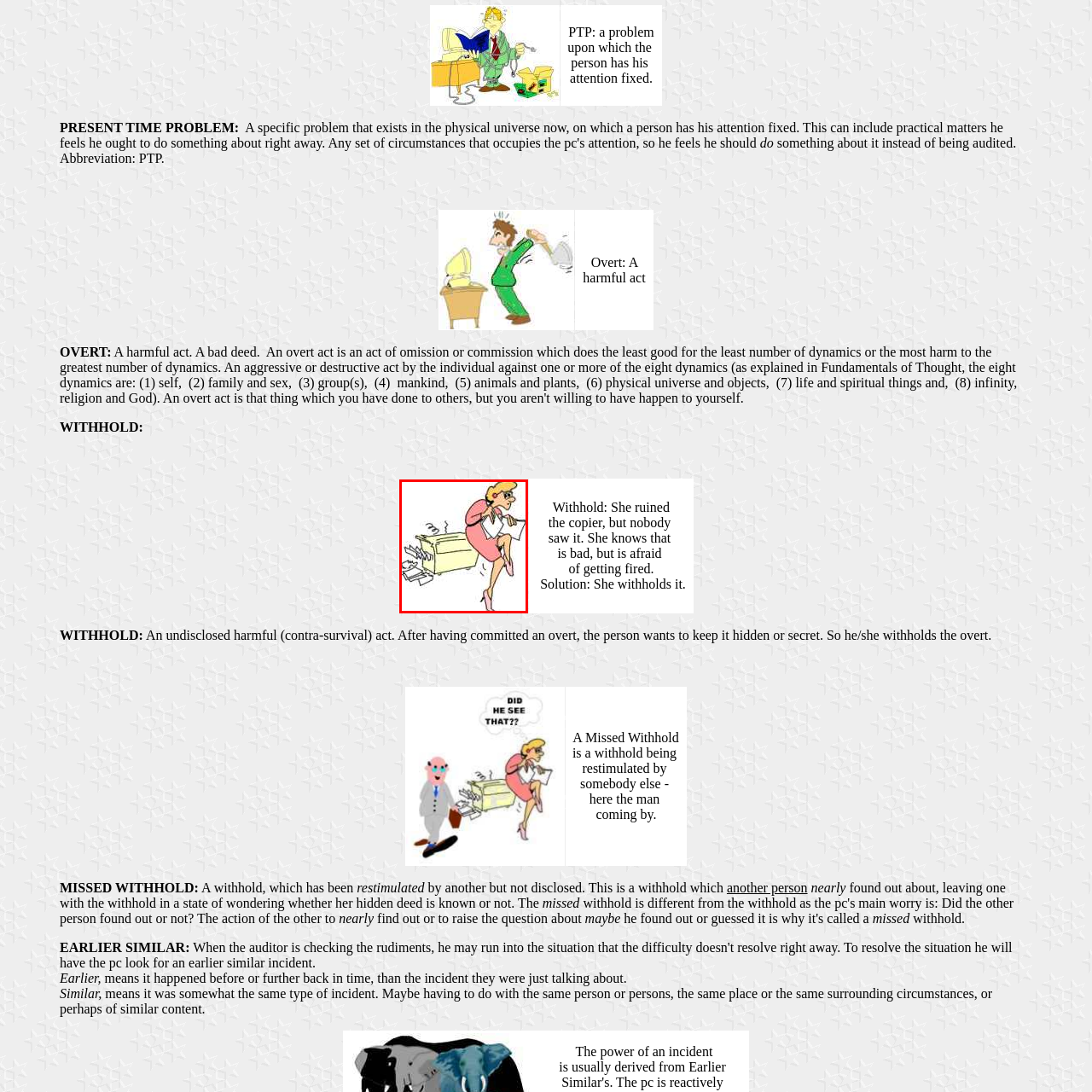Generate a detailed caption for the image within the red outlined area.

The image depicts a humorous illustration of a woman in a pink dress and high heels, comically attempting to hide a stack of papers that she has just pulled from a yellow copier. Papers are visibly flying out of the copier, illustrating a chaotic scene as the woman awkwardly balances the documents while looking over her shoulder, conveying a sense of urgency and mischief. This scenario exemplifies the concept of "withholding" — an act associated with hiding or concealing an offense, as referenced in the surrounding text. The visual captures a lighthearted take on the pressures of workplace mishaps and the instinct to cover up minor disasters.